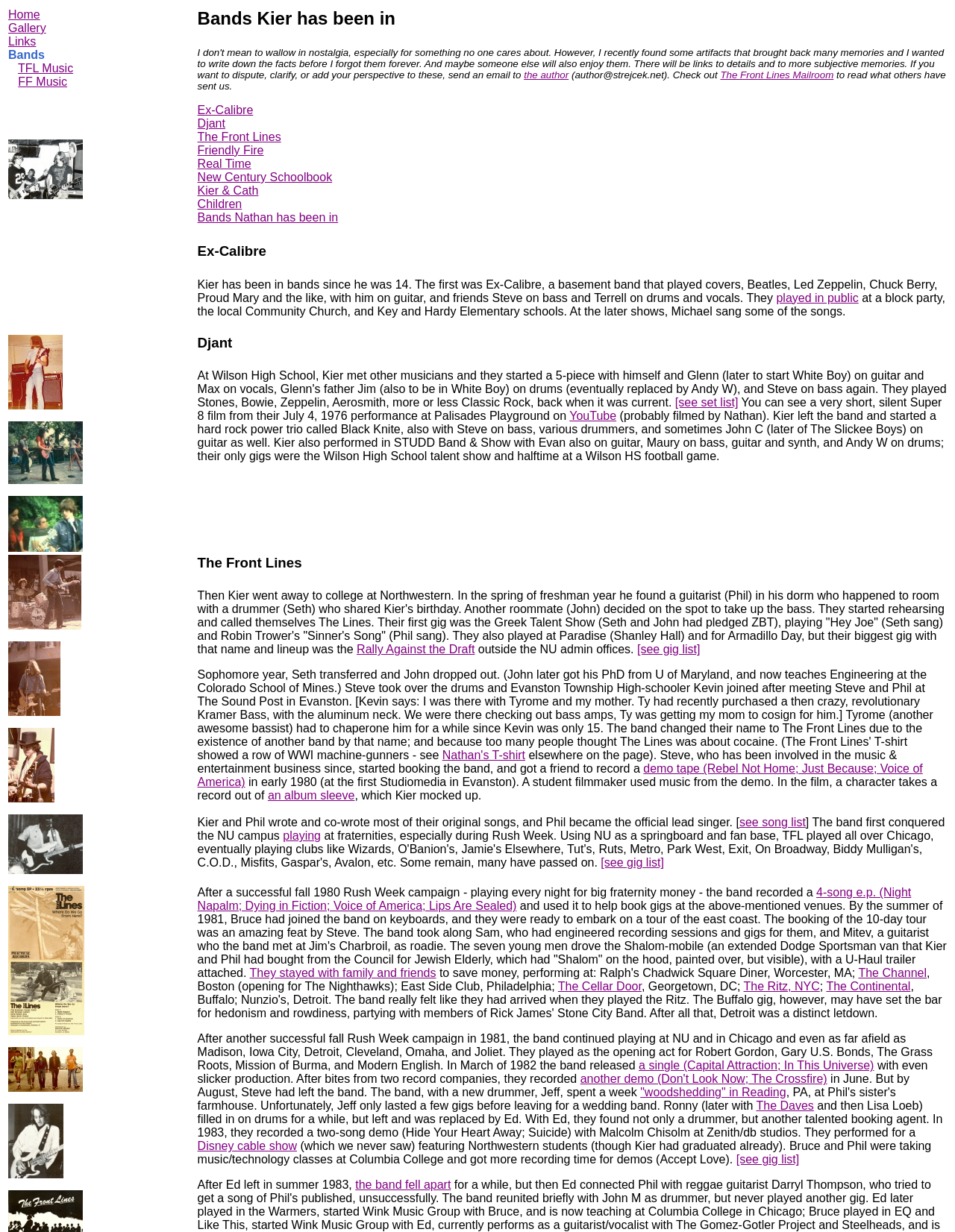Generate a comprehensive description of the contents of the webpage.

The webpage is about "Strejcek.net Bands", which appears to be a personal website dedicated to the musical history of Kier Strejcek. The page is divided into sections, each describing a different band or musical project that Kier was involved in.

At the top of the page, there is a navigation menu with links to "Home", "Gallery", "Links", "Bands", and other music-related projects. Below this menu, there is a brief introduction to Kier's musical history, which spans over 40 years.

The main content of the page is divided into sections, each focusing on a specific band or project. The first section is about Ex-Calibre, a basement band that Kier was part of when he was 14 years old. The section includes a brief description of the band's history, including their performances at local events and schools.

The next section is about Djant, another band that Kier was part of in the 1970s. This section includes a description of the band's history, including their performances at Wilson High School and other local events.

The following sections describe other bands and projects that Kier was involved in, including The Front Lines, Black Knite, and STUDD Band & Show. Each section includes a brief description of the band's history, including their performances, recordings, and notable events.

Throughout the page, there are links to additional resources, such as set lists, gig lists, and song lists, which provide more detailed information about each band's history. There are also images and photos of the bands, including Kier and his bandmates, which add a visual element to the page.

Overall, the webpage is a comprehensive and detailed history of Kier Strejcek's musical career, with a focus on his involvement in various bands and projects over the years.